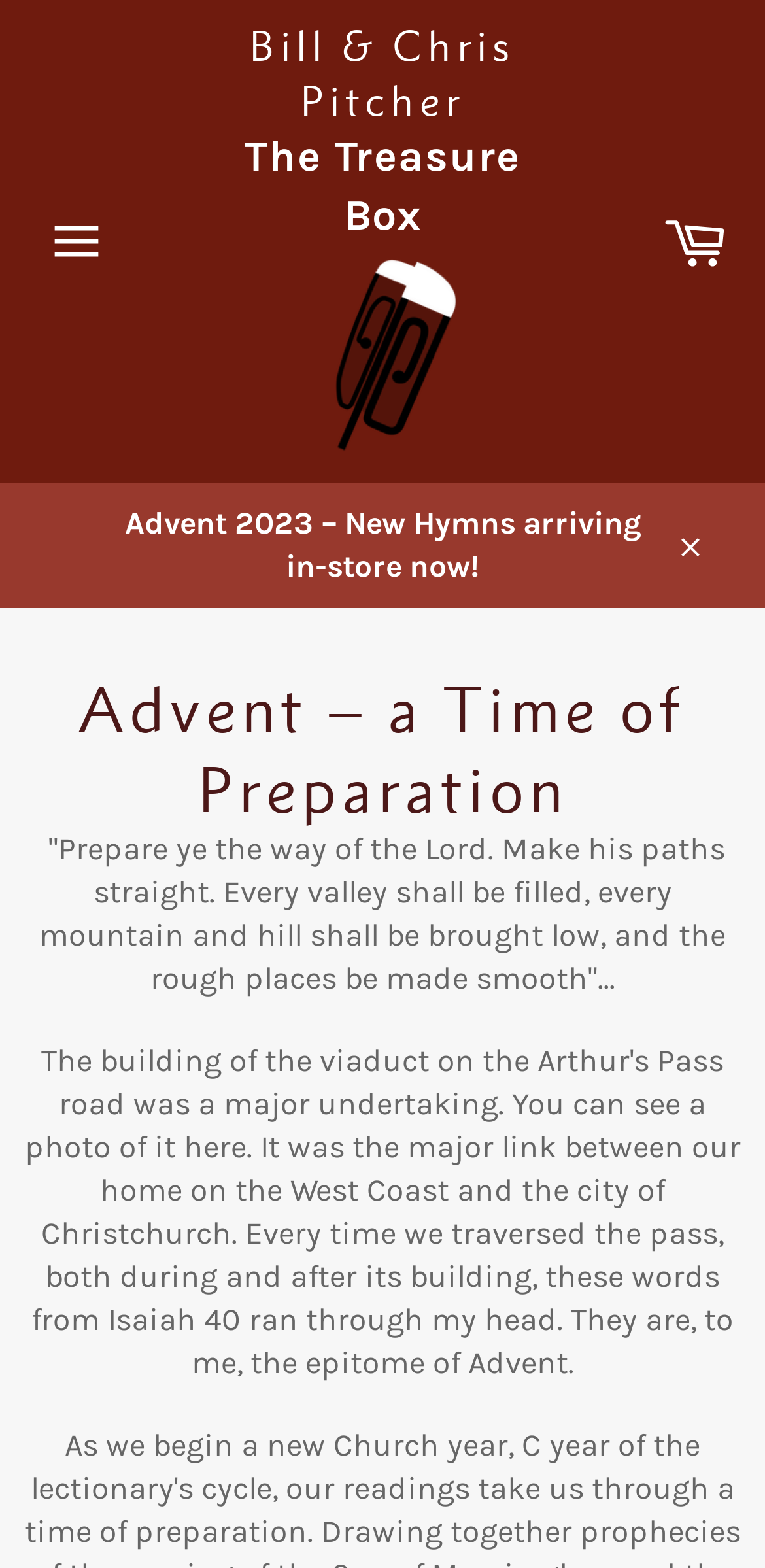Answer the question using only one word or a concise phrase: What is the name of the authors?

Bill & Chris Pitcher